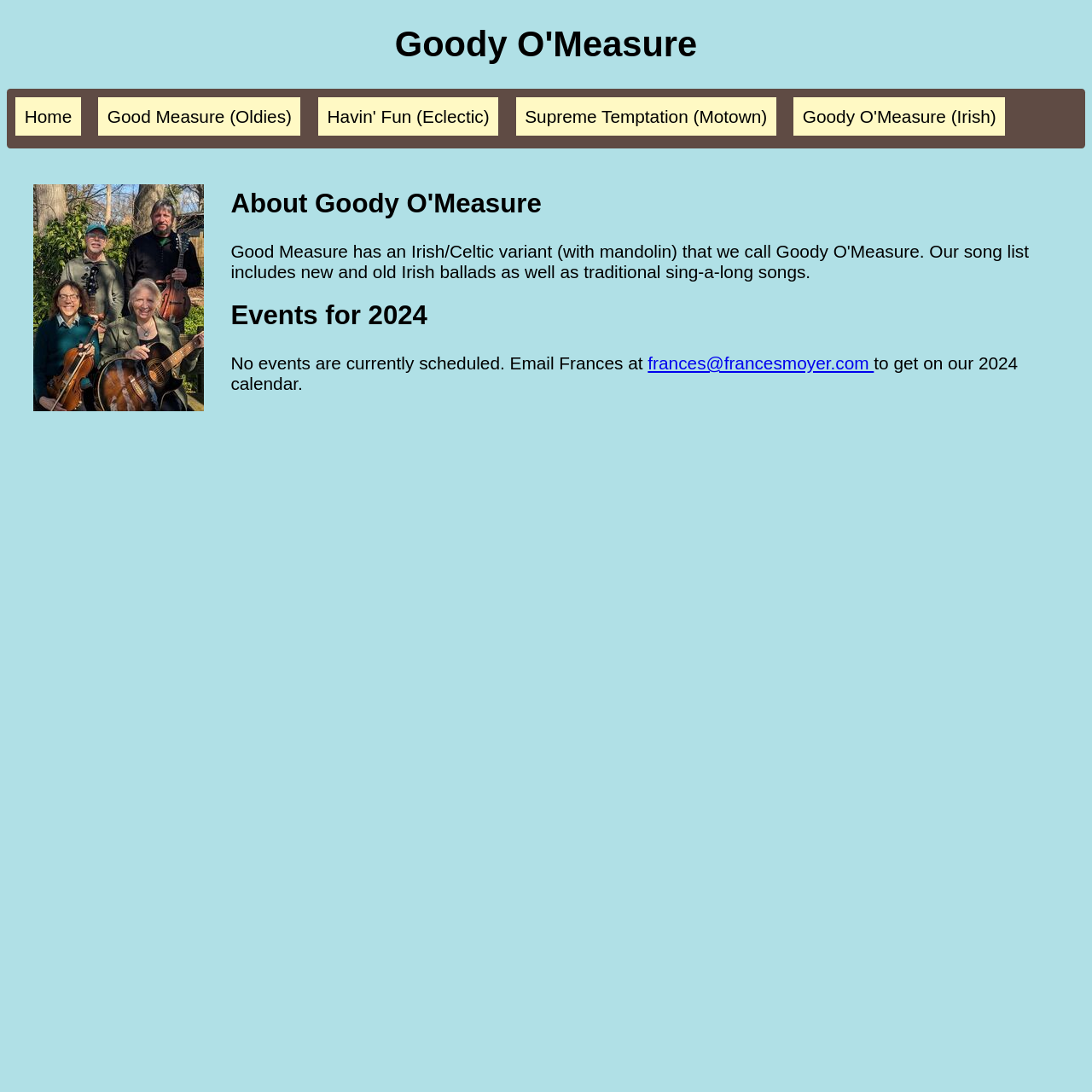Based on the image, give a detailed response to the question: What is the name of the band?

The name of the band can be determined by looking at the heading element with the text 'Goody O'Measure' which is a prominent element on the webpage, indicating that it is the main topic of the webpage.